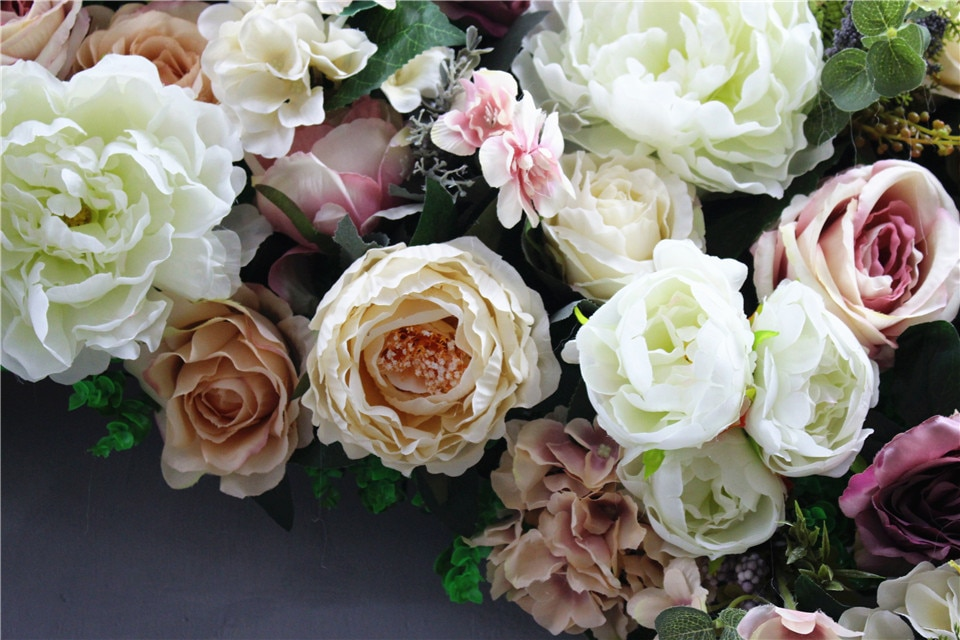Offer an in-depth caption for the image presented.

This image showcases a stunning array of artificial flower arrangements, perfect for conveying a sense of care and well-wishing. The composition features a variety of blooms, including soft peonies in shades of white and pale pink, alongside delicate roses that add a touch of elegance. The vibrant greens of the leaves and accents enhance the natural beauty of the arrangement, while the intricate details of the flowers, such as the textured petals and natural color variations, create a lifelike appearance. This floral display symbolizes comfort and is ideal for occasions like get well wishes or heartfelt sentiments.